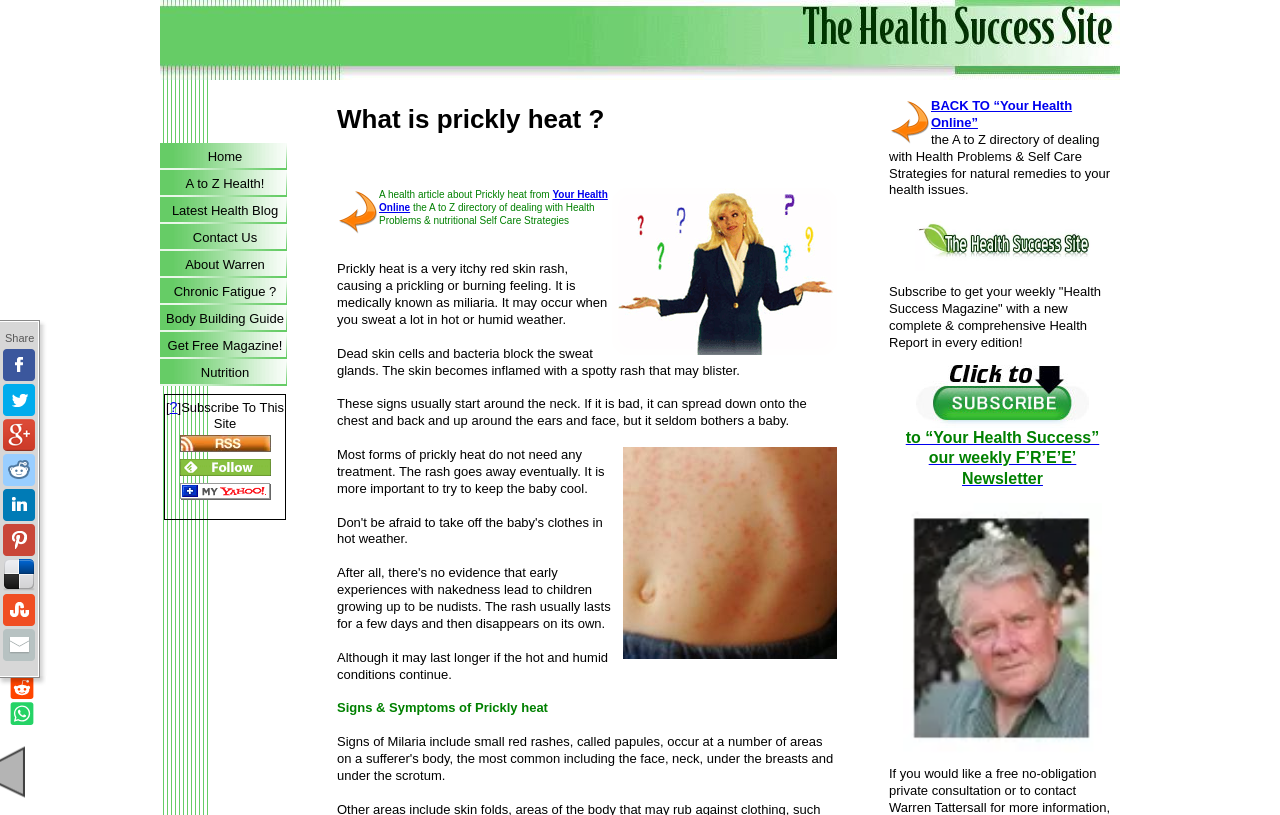What is the purpose of the 'Share' button?
Provide a detailed and extensive answer to the question.

I inferred the answer by looking at the location and text of the 'Share' button, which is typically used to share webpages on social media or other platforms.